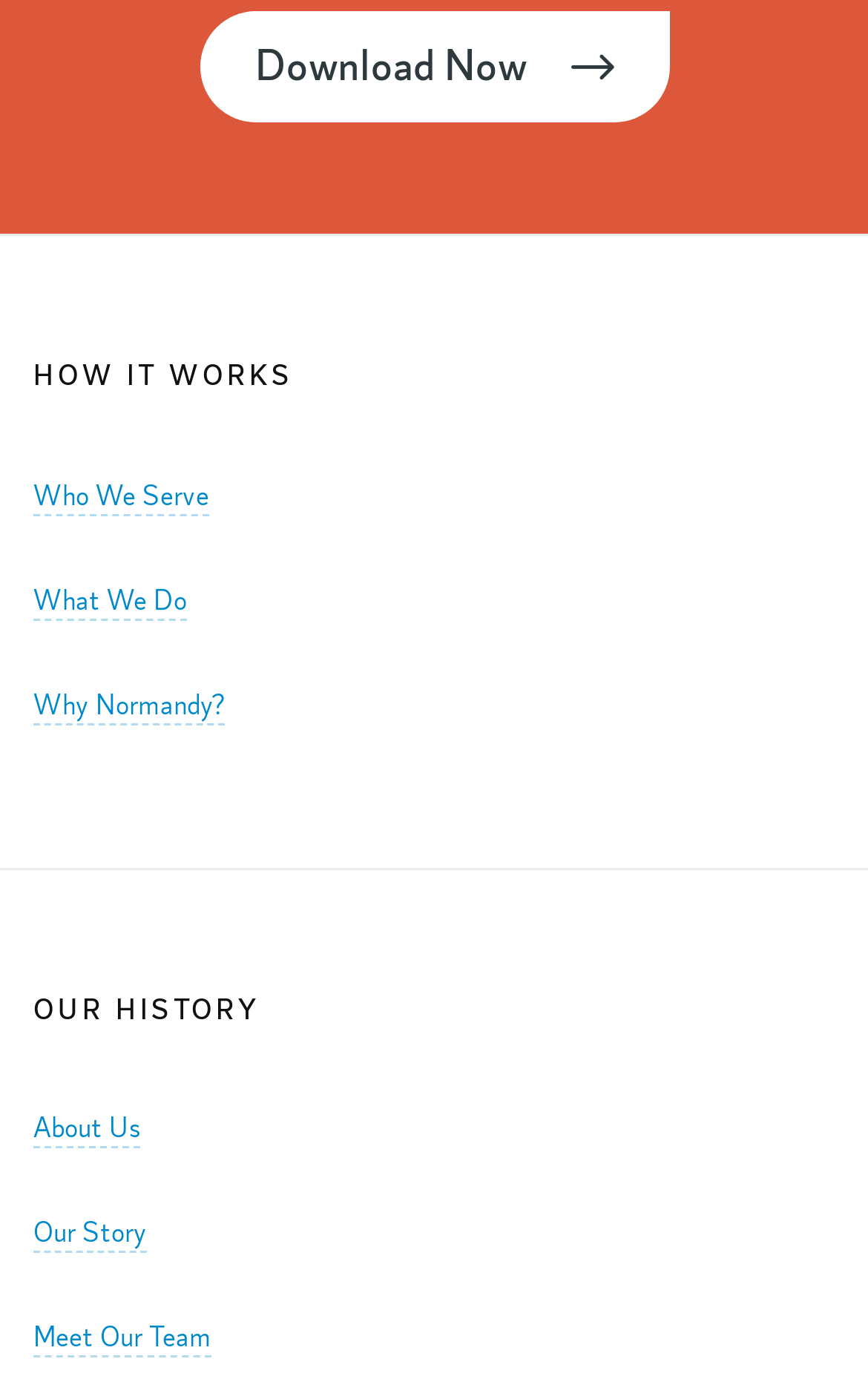How many links are under the 'HOW IT WORKS' heading?
Answer briefly with a single word or phrase based on the image.

3